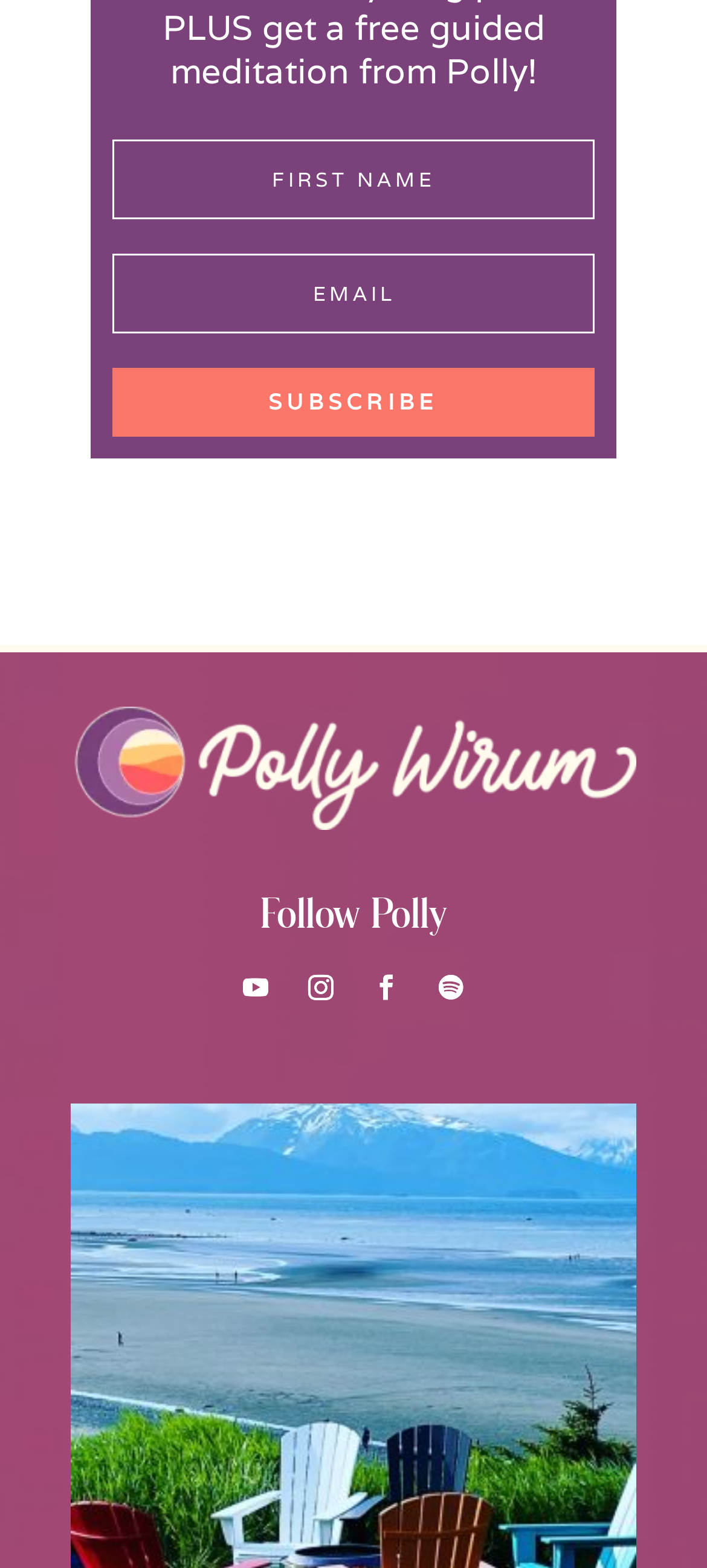What is the heading below the image?
From the screenshot, supply a one-word or short-phrase answer.

Follow Polly